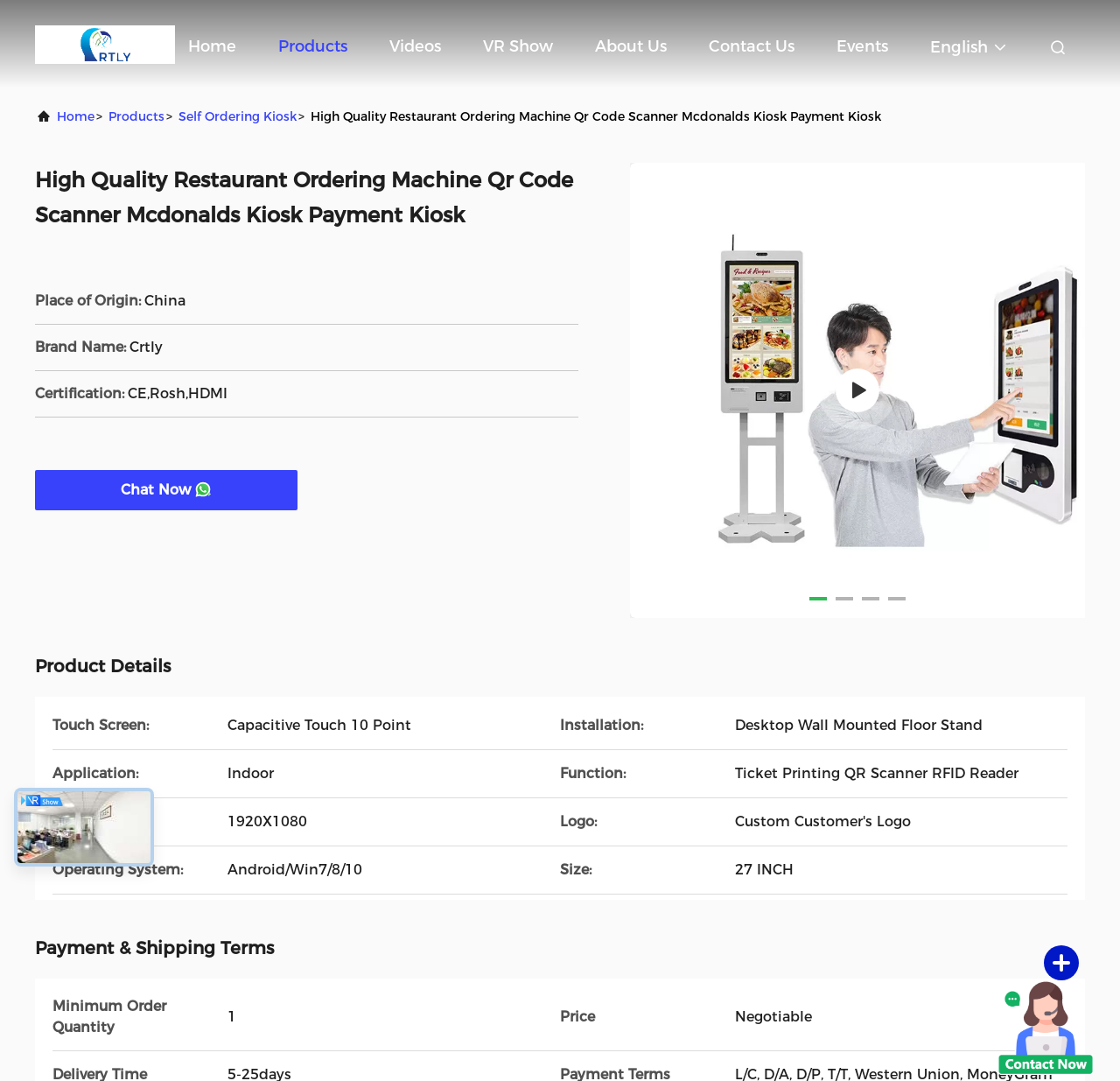Extract the heading text from the webpage.

High Quality Restaurant Ordering Machine Qr Code Scanner Mcdonalds Kiosk Payment Kiosk